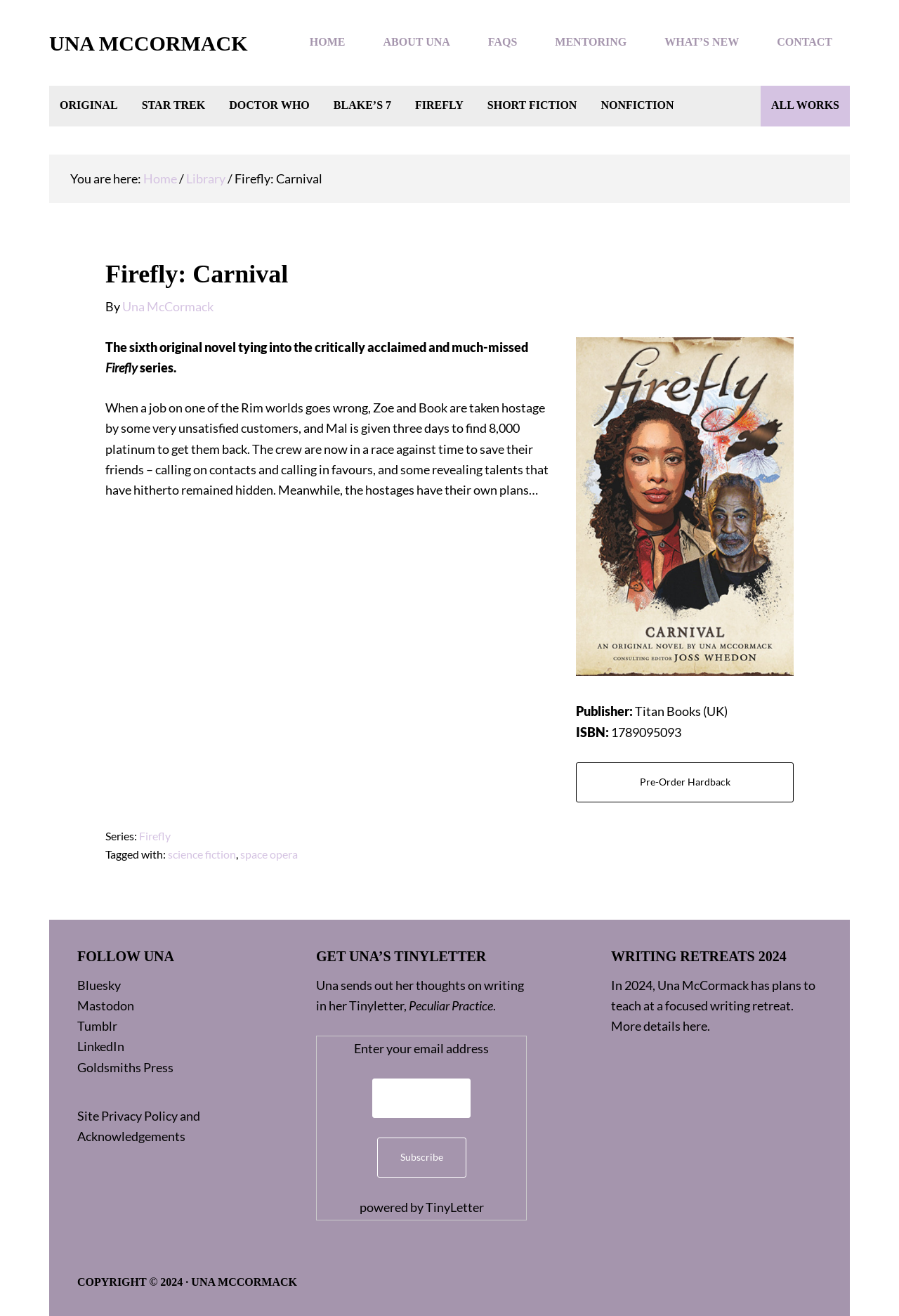Find the bounding box of the element with the following description: "OK, thanks". The coordinates must be four float numbers between 0 and 1, formatted as [left, top, right, bottom].

None